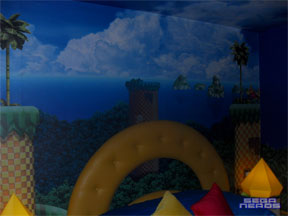Use a single word or phrase to respond to the question:
What shapes are the throw pillows?

Geometric